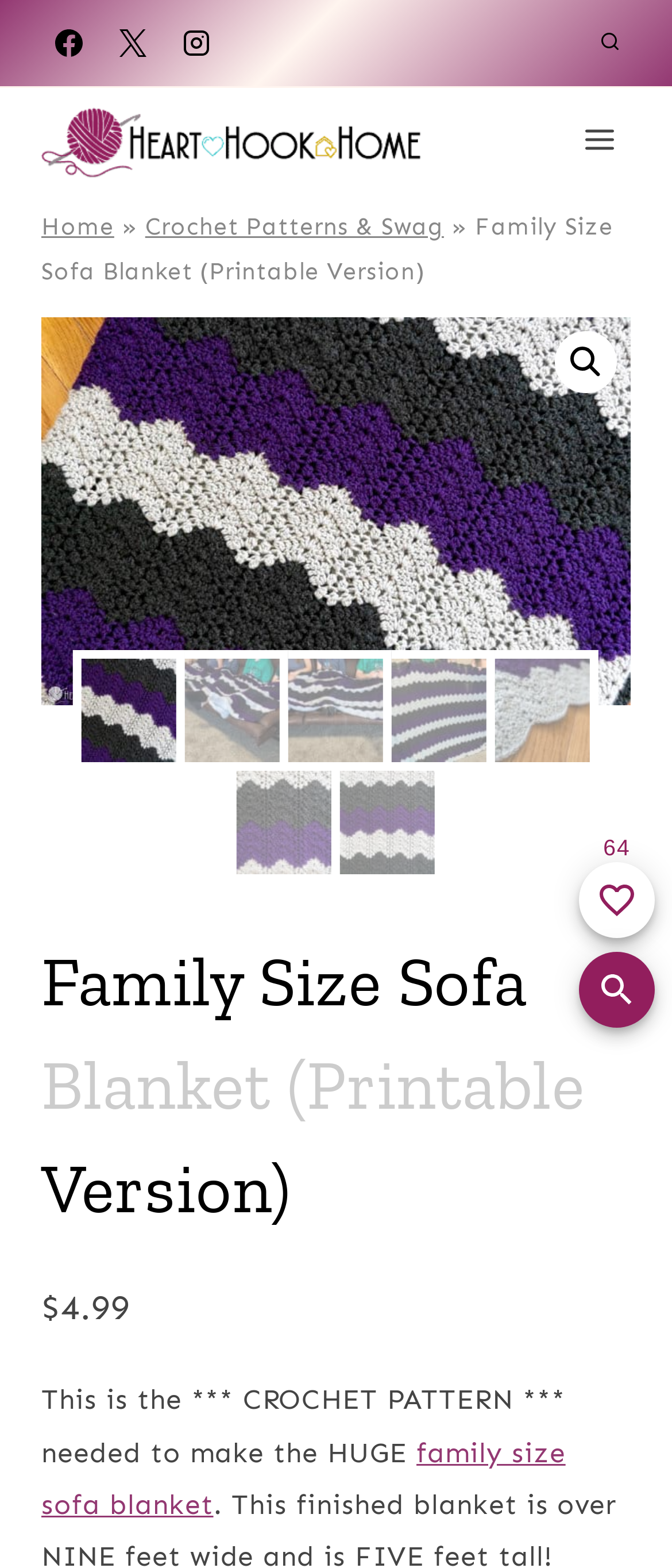Please identify the bounding box coordinates of the clickable element to fulfill the following instruction: "View the search form". The coordinates should be four float numbers between 0 and 1, i.e., [left, top, right, bottom].

[0.877, 0.014, 0.938, 0.041]